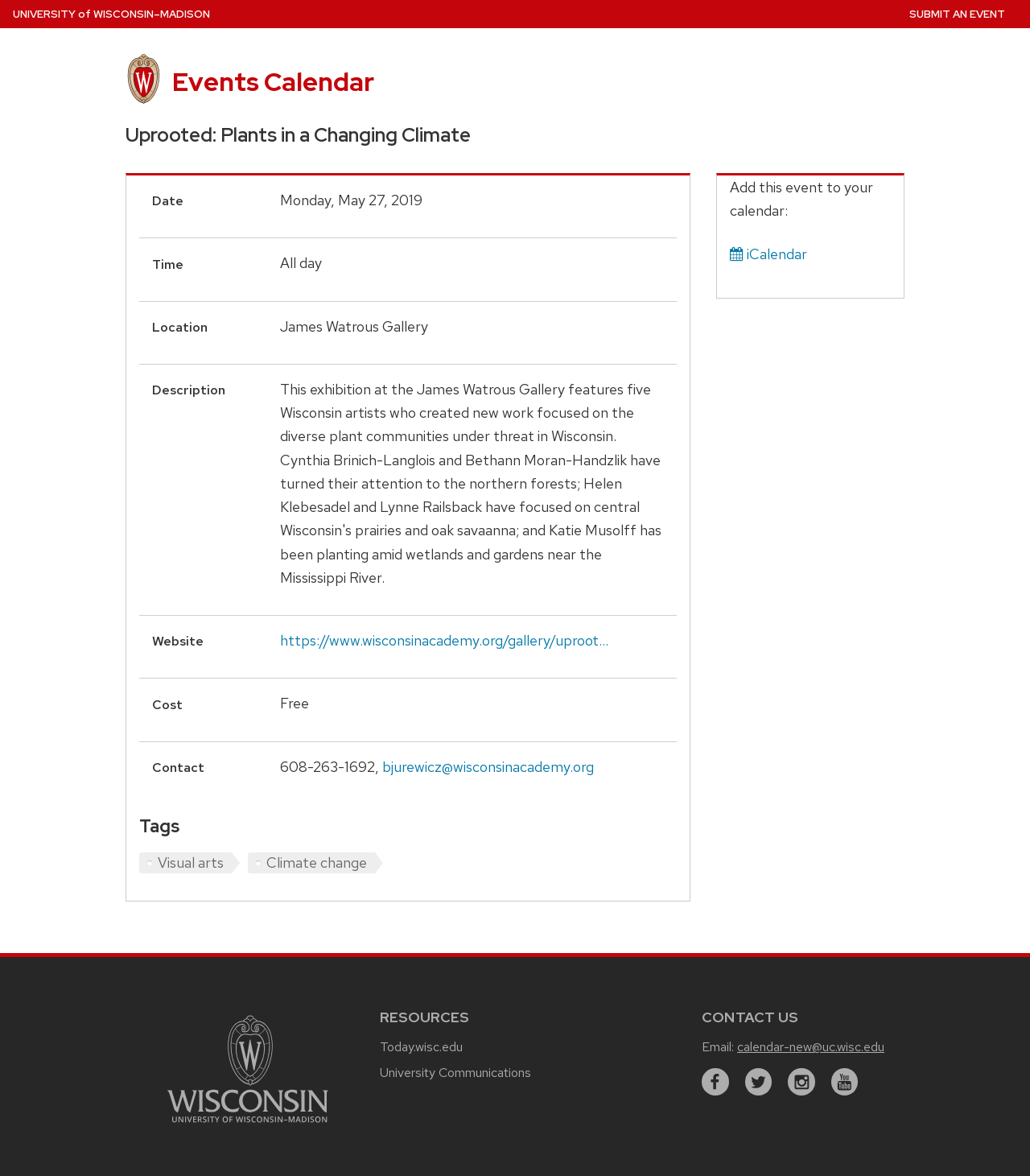Indicate the bounding box coordinates of the element that needs to be clicked to satisfy the following instruction: "Contact event organizer". The coordinates should be four float numbers between 0 and 1, i.e., [left, top, right, bottom].

[0.371, 0.644, 0.577, 0.66]